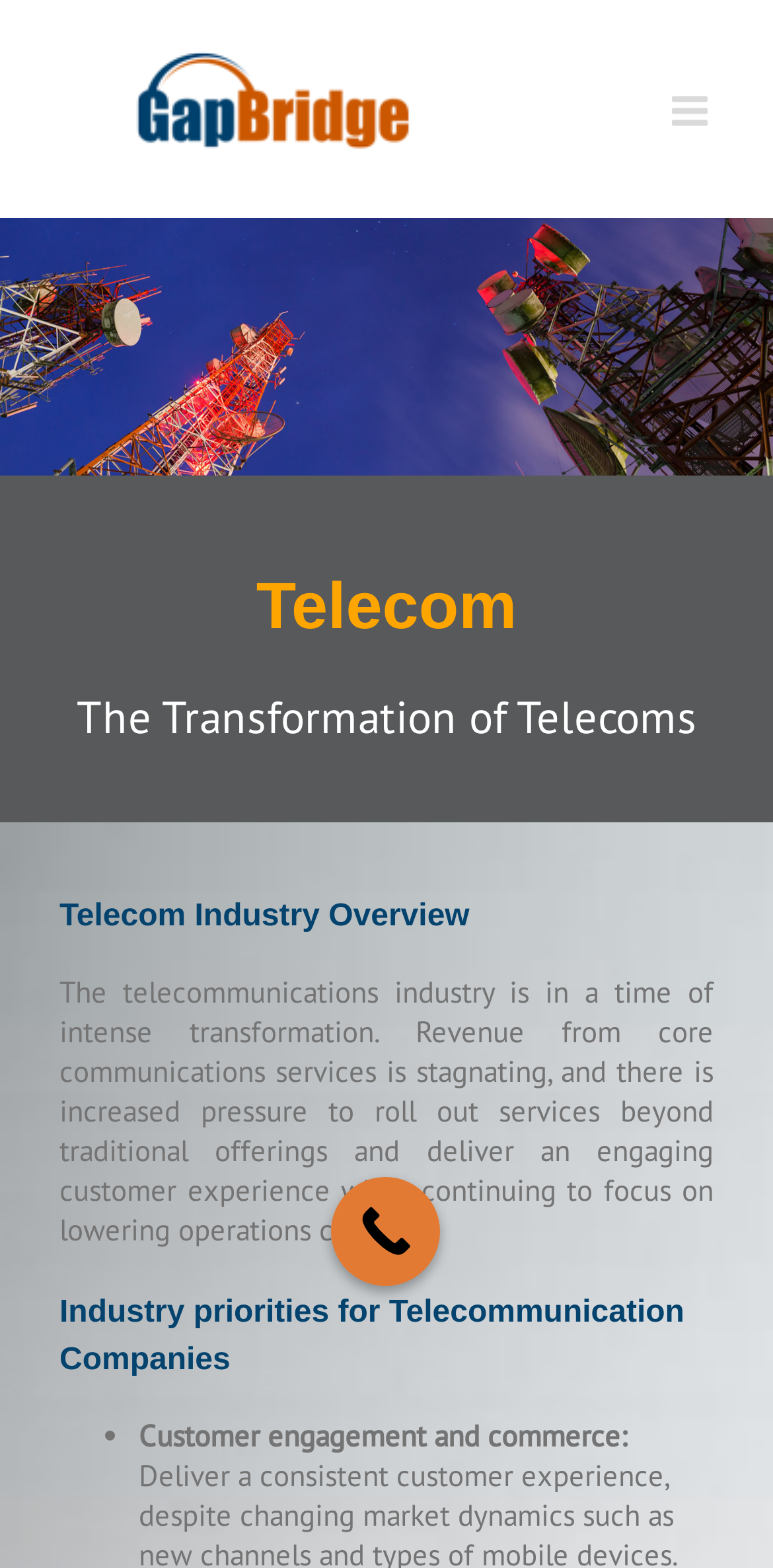What is the purpose of the list marker?
Carefully analyze the image and provide a thorough answer to the question.

The list marker element with the text '•' is used to indicate a bullet point in the list of industry priorities for telecommunication companies.